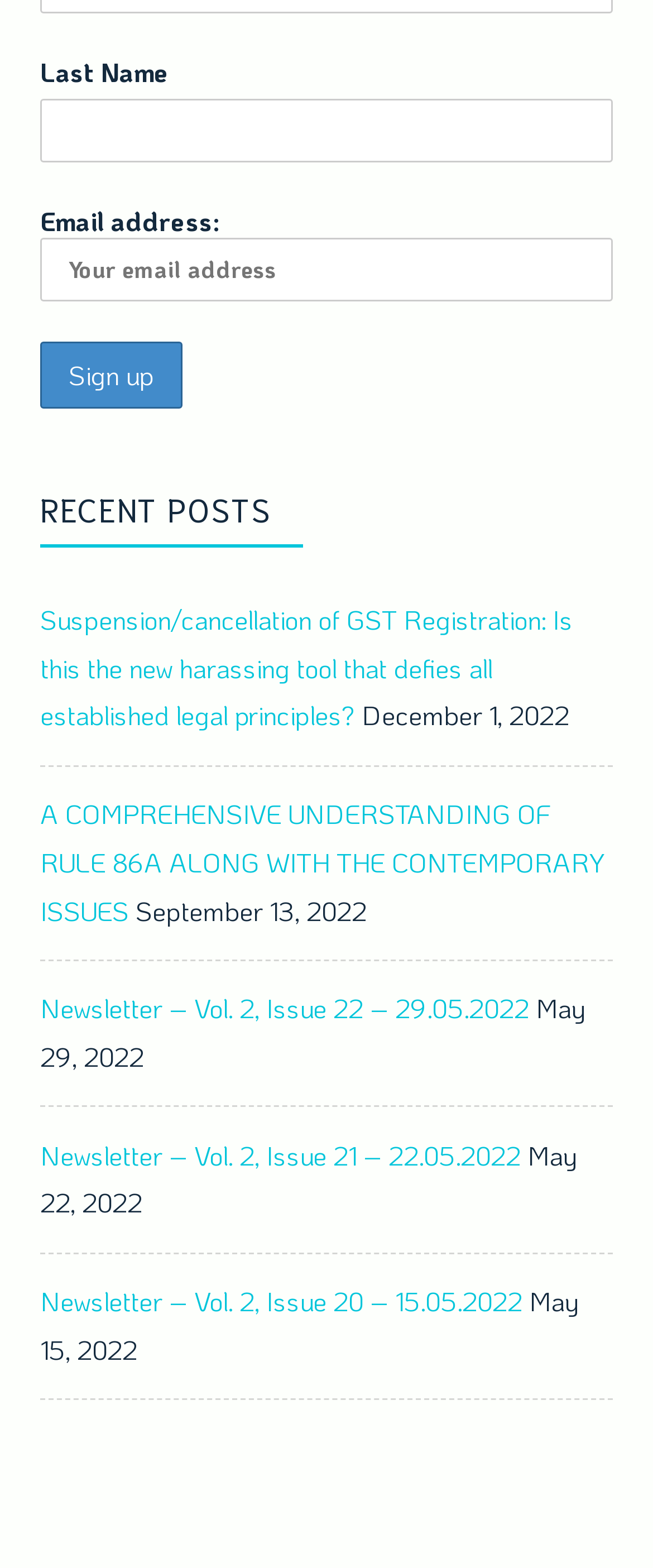Specify the bounding box coordinates of the area that needs to be clicked to achieve the following instruction: "Enter last name".

[0.062, 0.063, 0.938, 0.103]